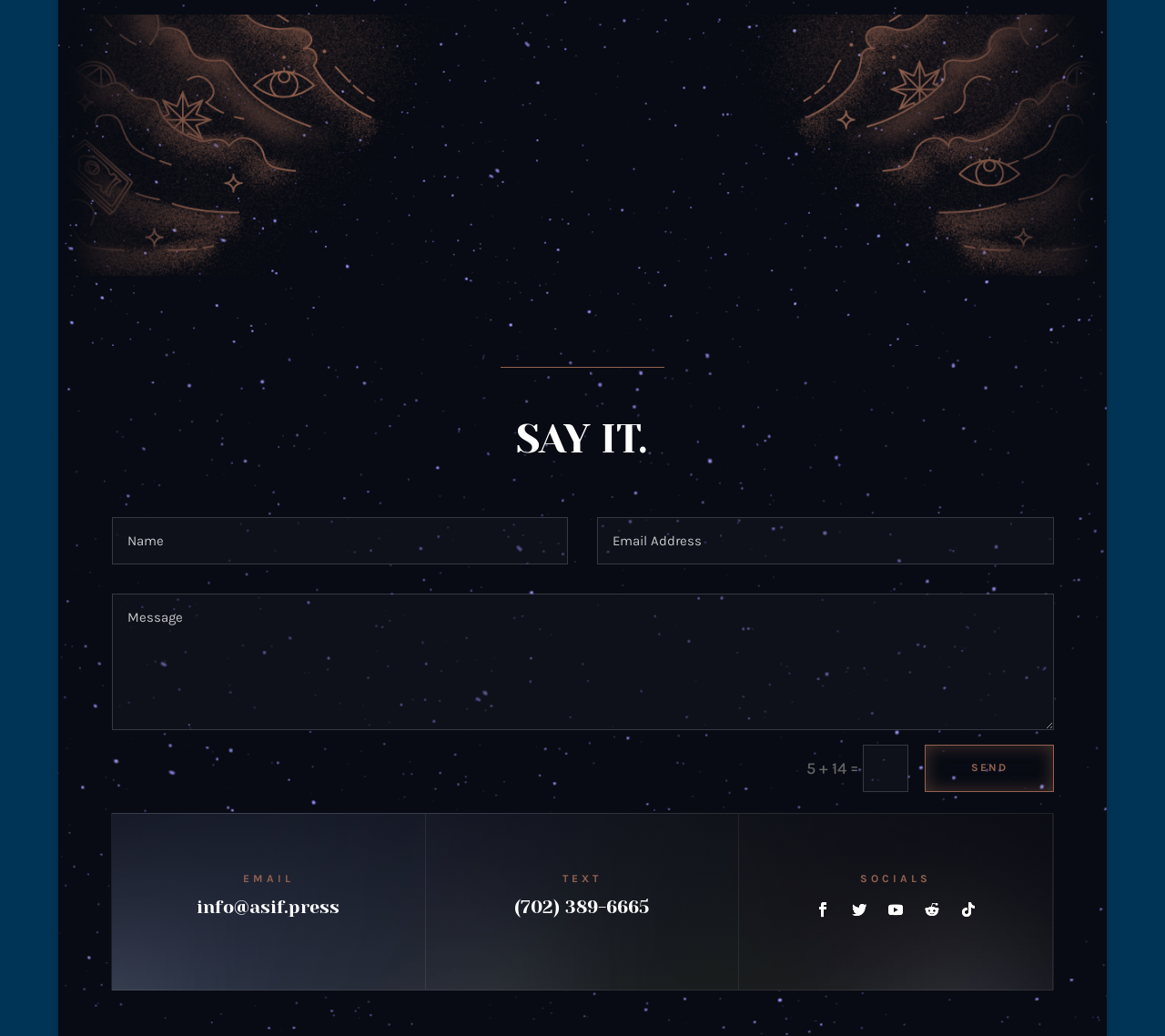Please answer the following question using a single word or phrase: 
What is the email address mentioned on the webpage?

info@asif.press